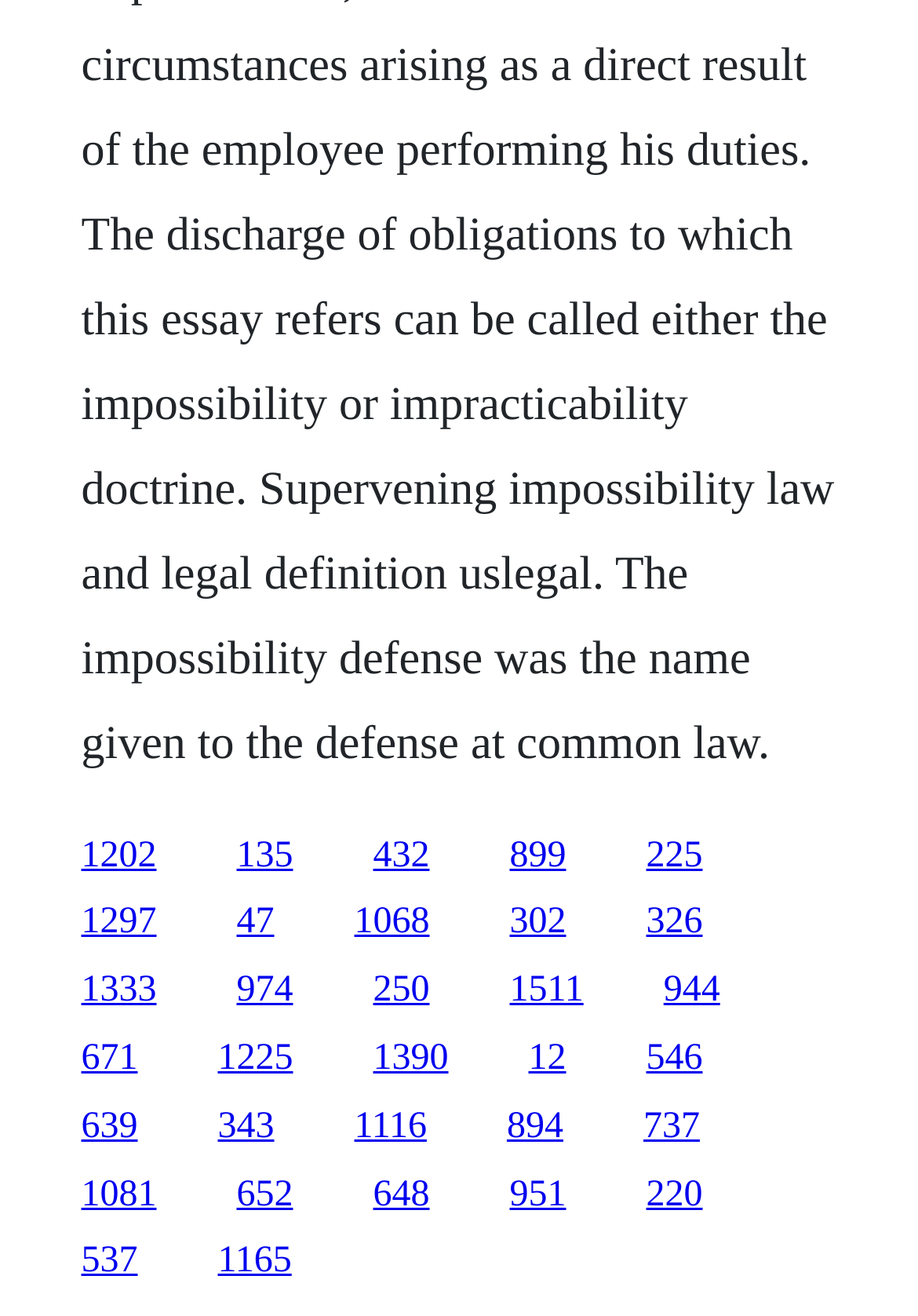Please predict the bounding box coordinates of the element's region where a click is necessary to complete the following instruction: "follow the fifteenth link". The coordinates should be represented by four float numbers between 0 and 1, i.e., [left, top, right, bottom].

[0.555, 0.84, 0.614, 0.871]